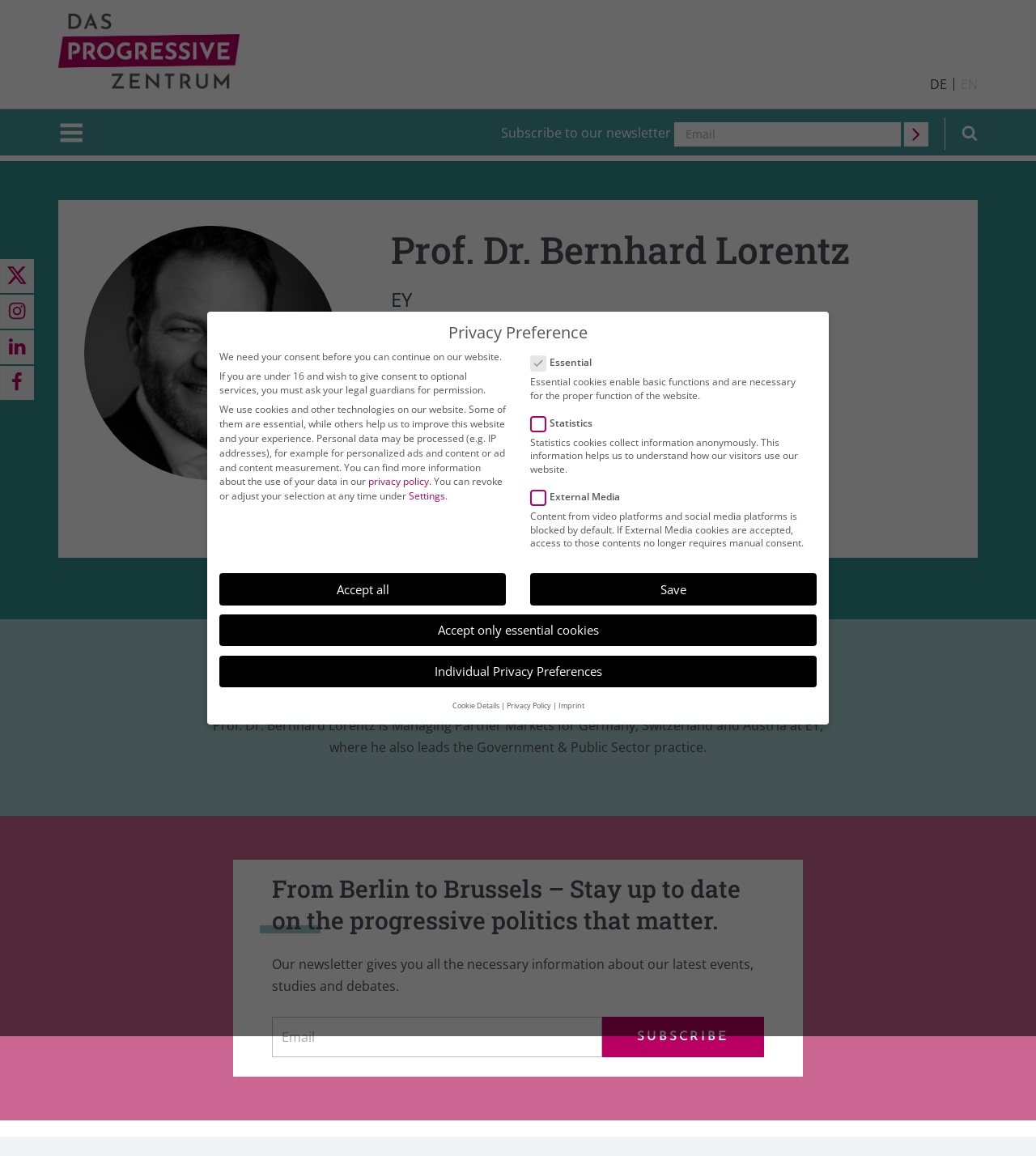What are the social media platforms linked on this webpage?
Based on the image, please offer an in-depth response to the question.

The webpage has a 'Social Links Menu' section which contains links to Twitter, Instagram, LinkedIn, and Facebook, indicating that these are the social media platforms linked on this webpage.